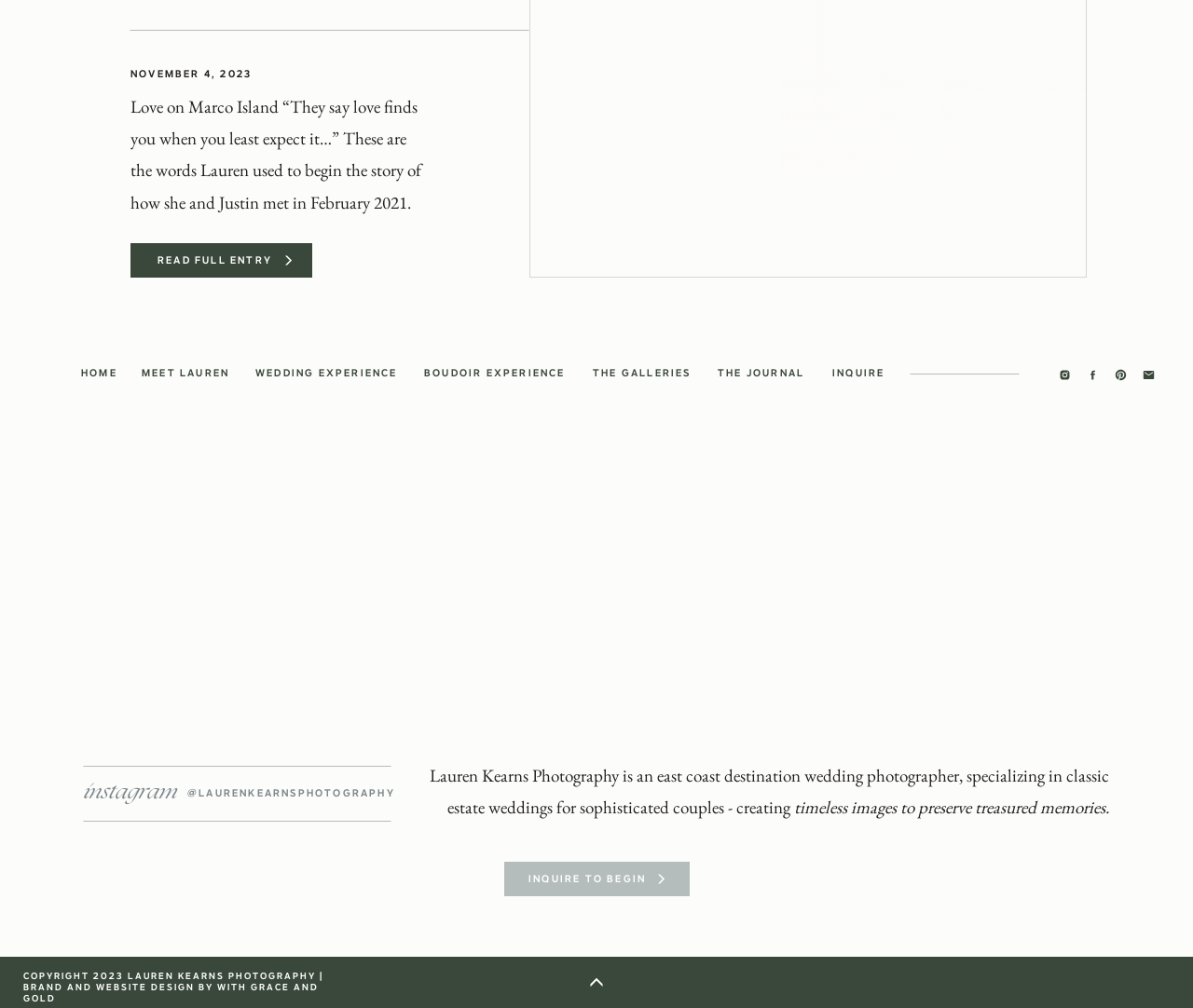Identify the bounding box coordinates of the clickable region to carry out the given instruction: "View Lauren Kearns Photography on instagram".

[0.07, 0.775, 0.178, 0.797]